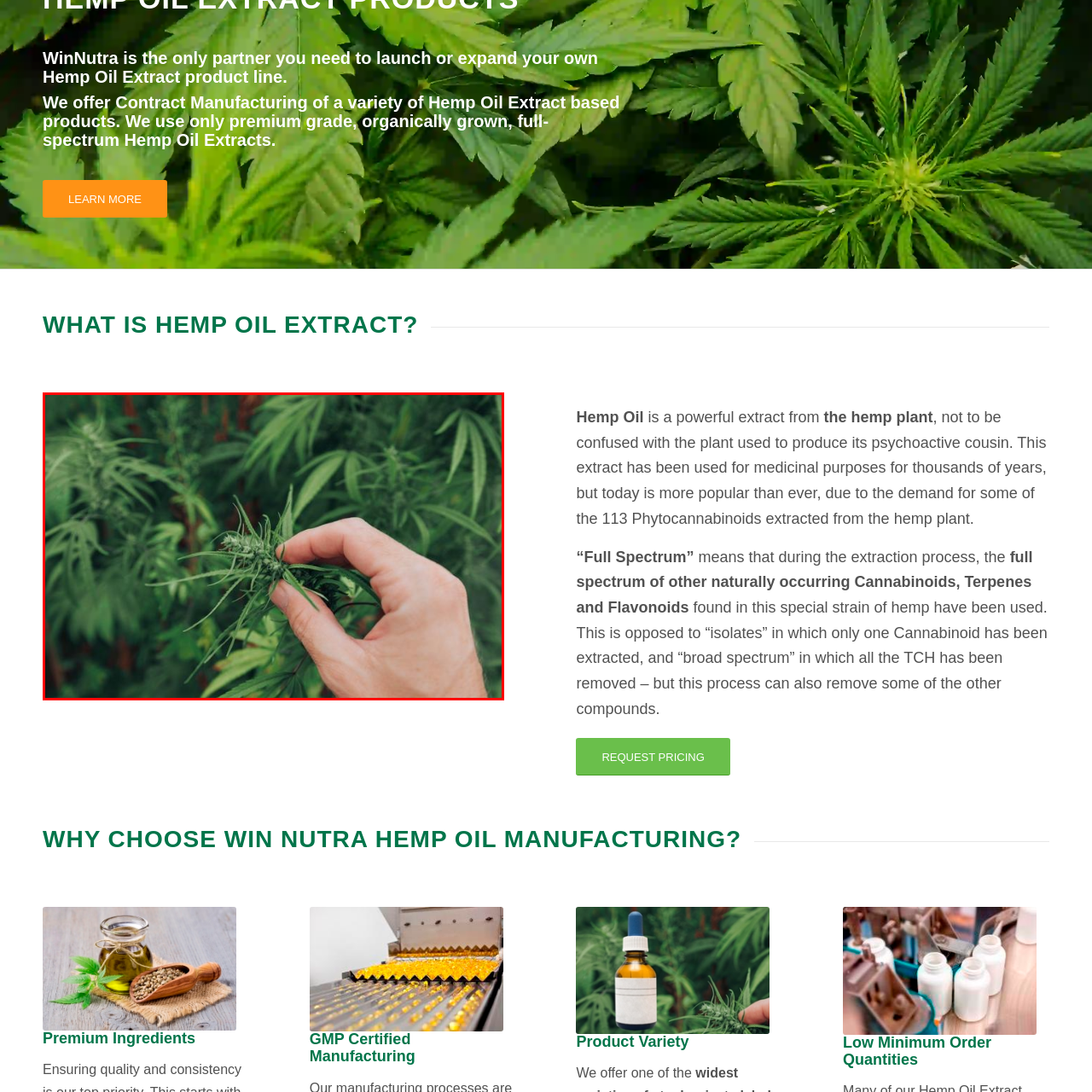Take a close look at the image outlined in red and answer the ensuing question with a single word or phrase:
What benefits are hemp oil products often associated with?

Wellness and medicinal benefits